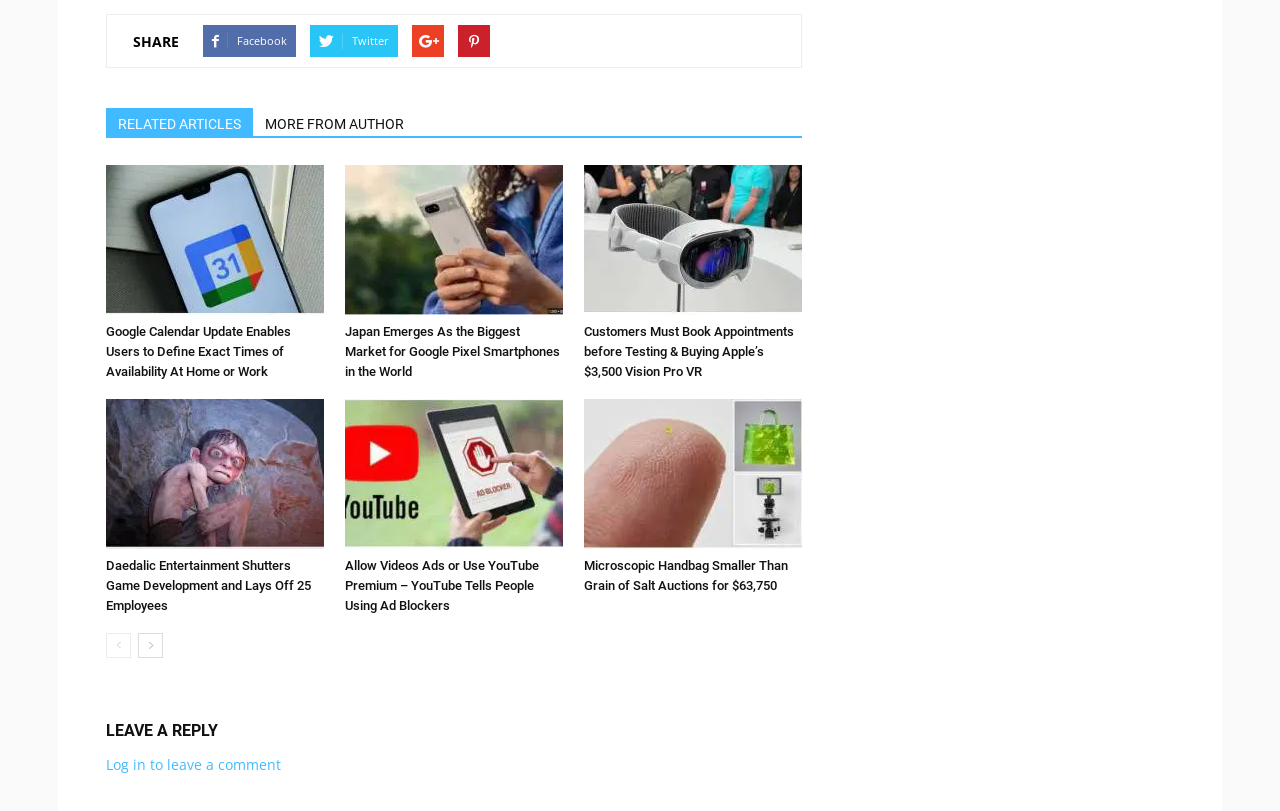Please find the bounding box coordinates of the element that must be clicked to perform the given instruction: "View related articles". The coordinates should be four float numbers from 0 to 1, i.e., [left, top, right, bottom].

[0.083, 0.133, 0.198, 0.168]